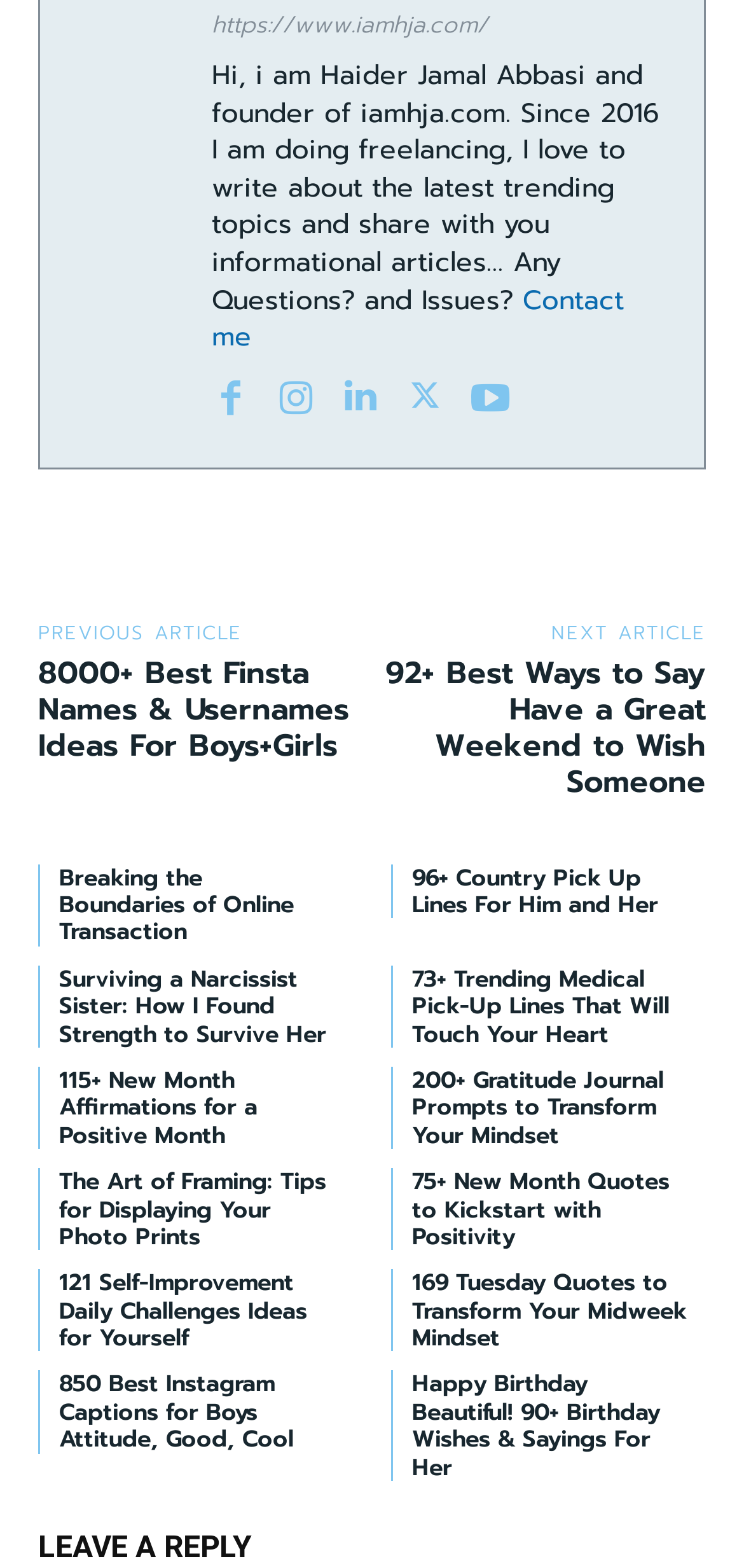Examine the image carefully and respond to the question with a detailed answer: 
What is the author's name?

I found the author's name in the StaticText element with the text 'Hi, i am Haider Jamal Abbasi and founder of iamhja.com...'. This text is located at the top of the webpage and appears to be an introduction to the author.